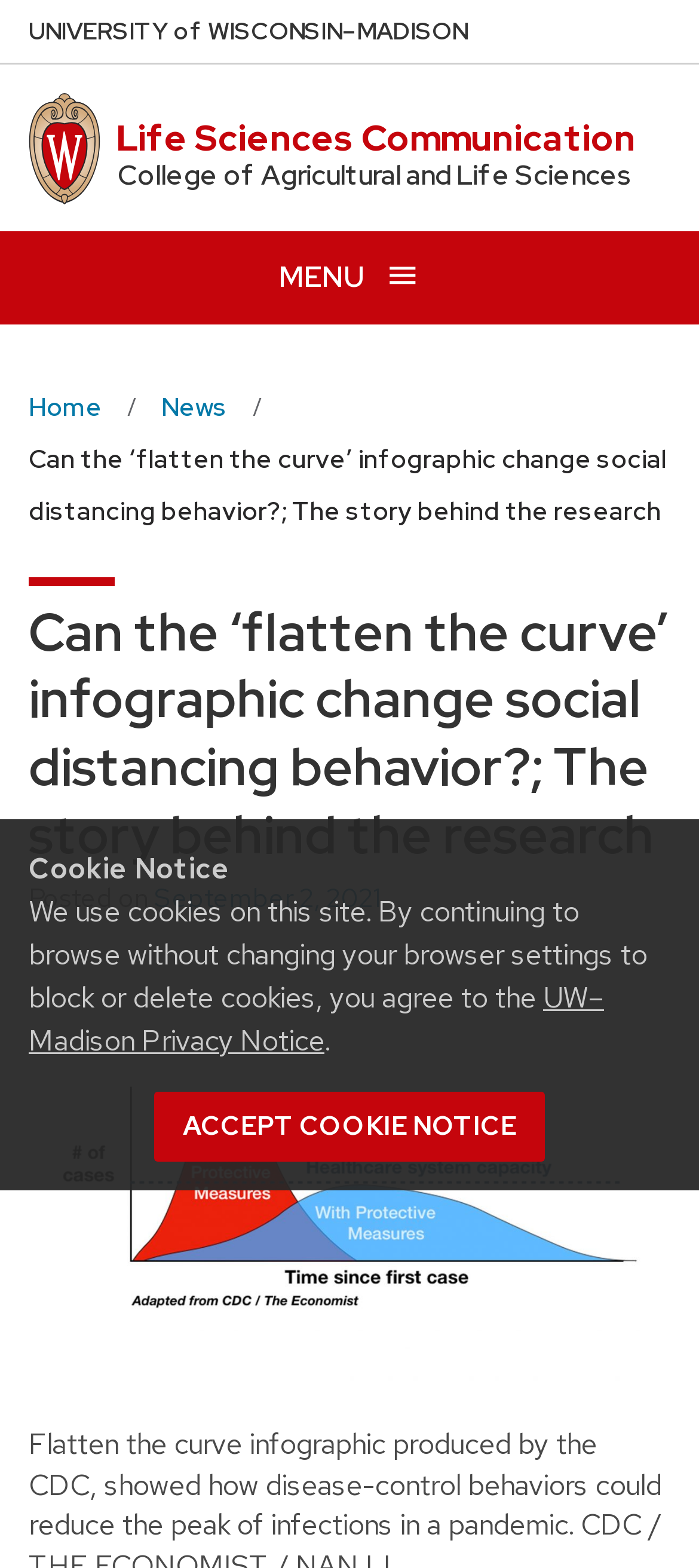Please identify the bounding box coordinates of the region to click in order to complete the given instruction: "Go to the Life Sciences Communication page". The coordinates should be four float numbers between 0 and 1, i.e., [left, top, right, bottom].

[0.166, 0.073, 0.91, 0.103]